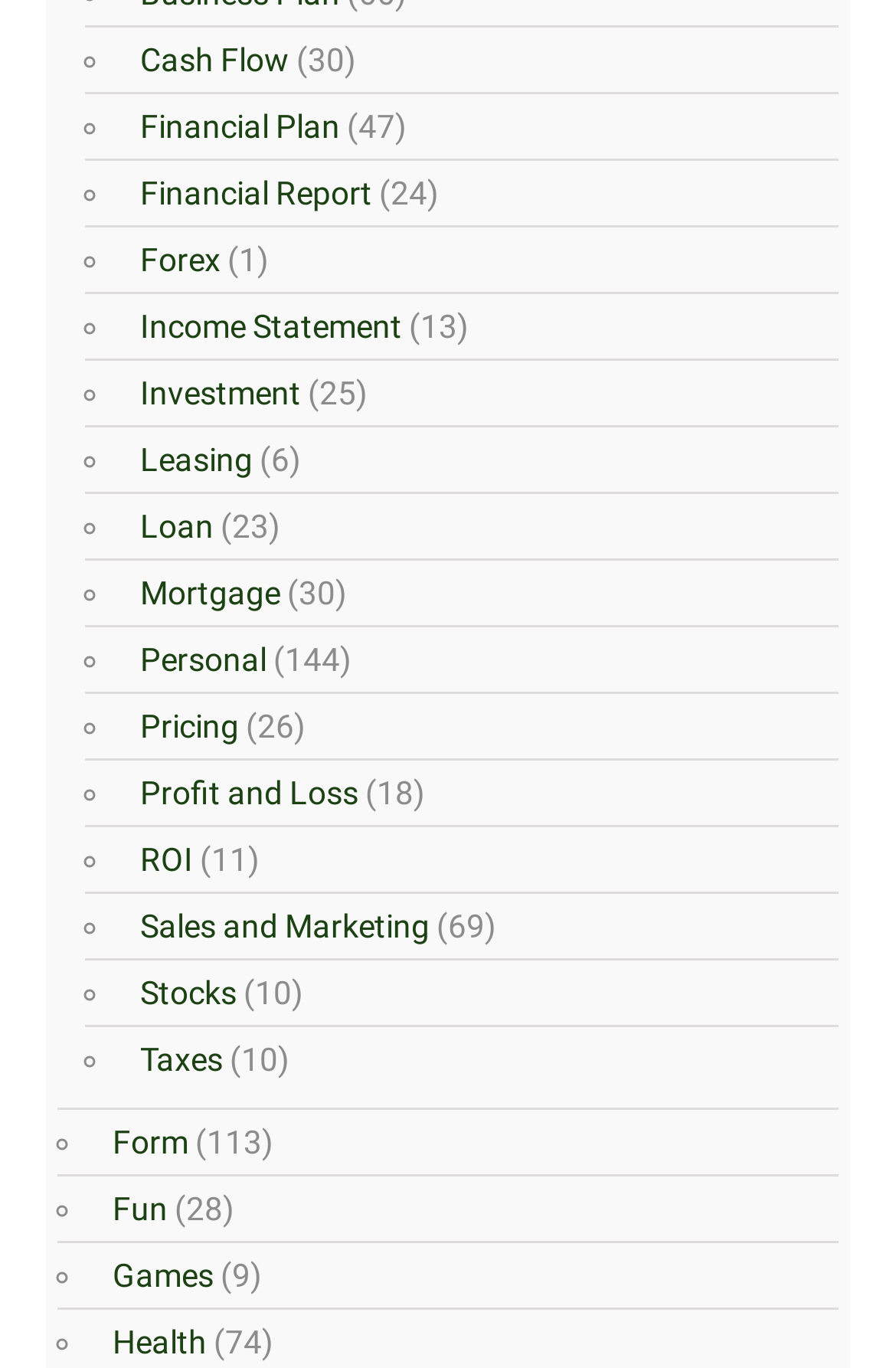Identify the bounding box coordinates for the element that needs to be clicked to fulfill this instruction: "Access Personal". Provide the coordinates in the format of four float numbers between 0 and 1: [left, top, right, bottom].

[0.144, 0.469, 0.297, 0.496]